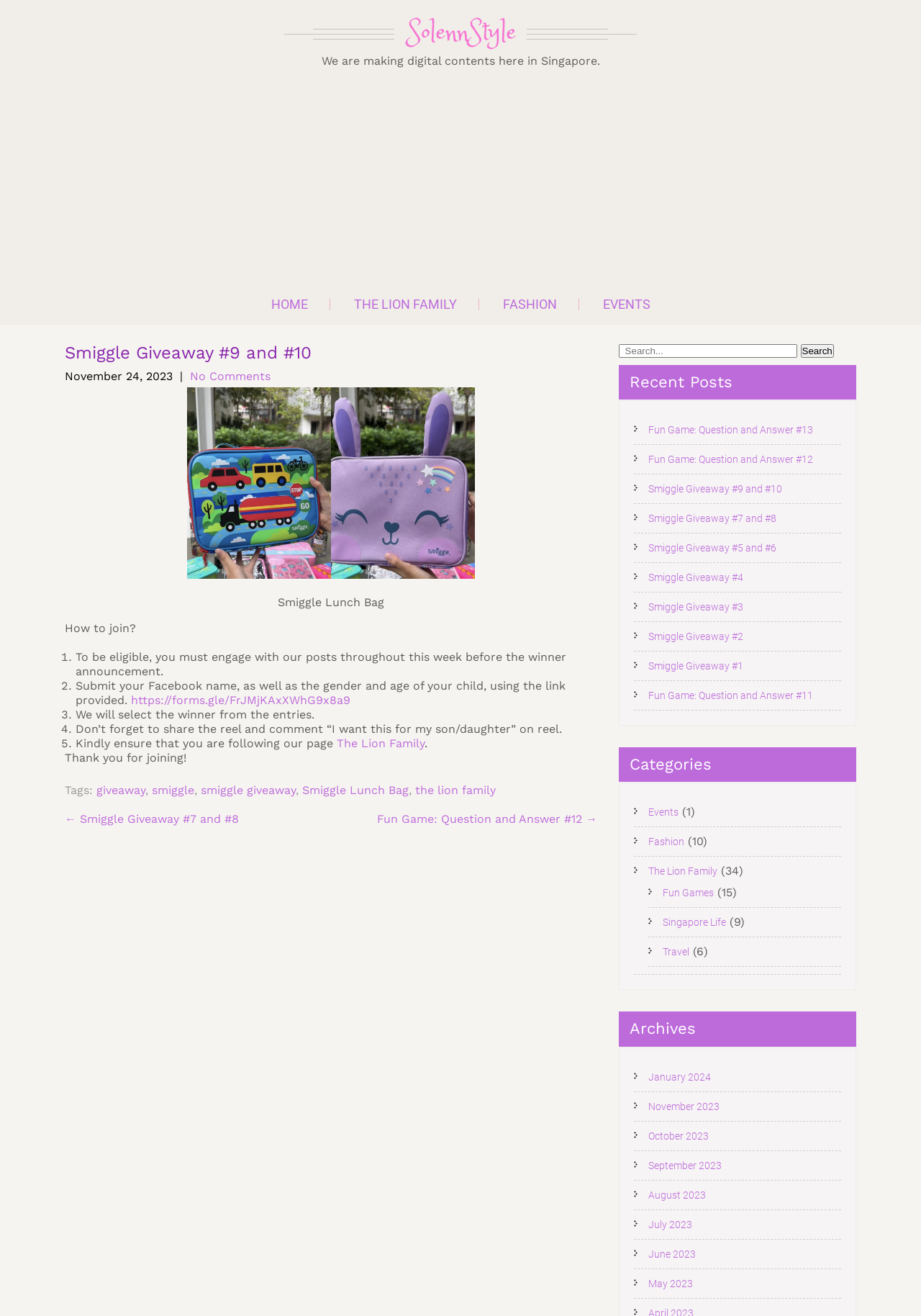Give a short answer to this question using one word or a phrase:
What is the name of the Facebook page to follow?

The Lion Family